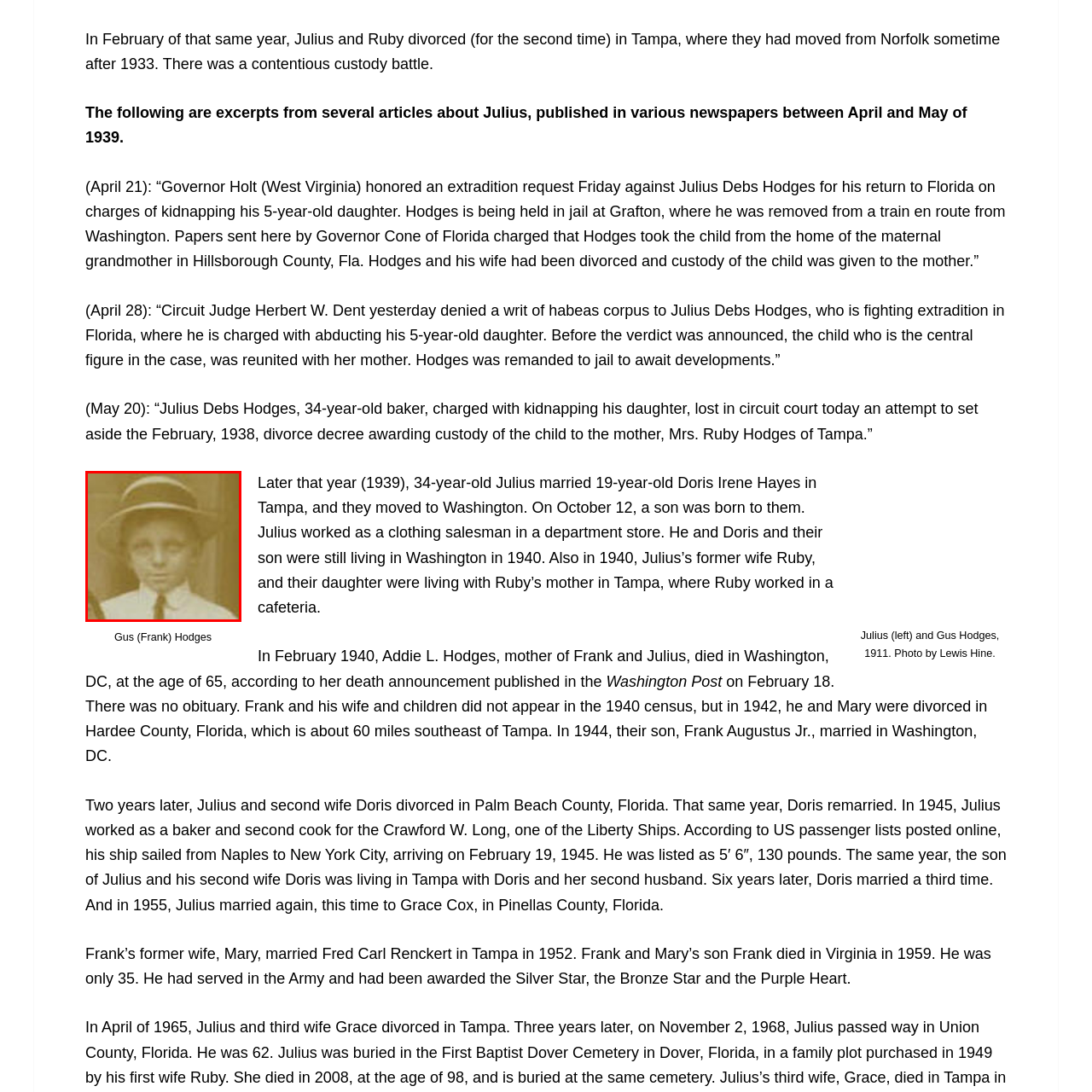What was the environment like during Gus's youth? Inspect the image encased in the red bounding box and answer using only one word or a brief phrase.

Tumultuous